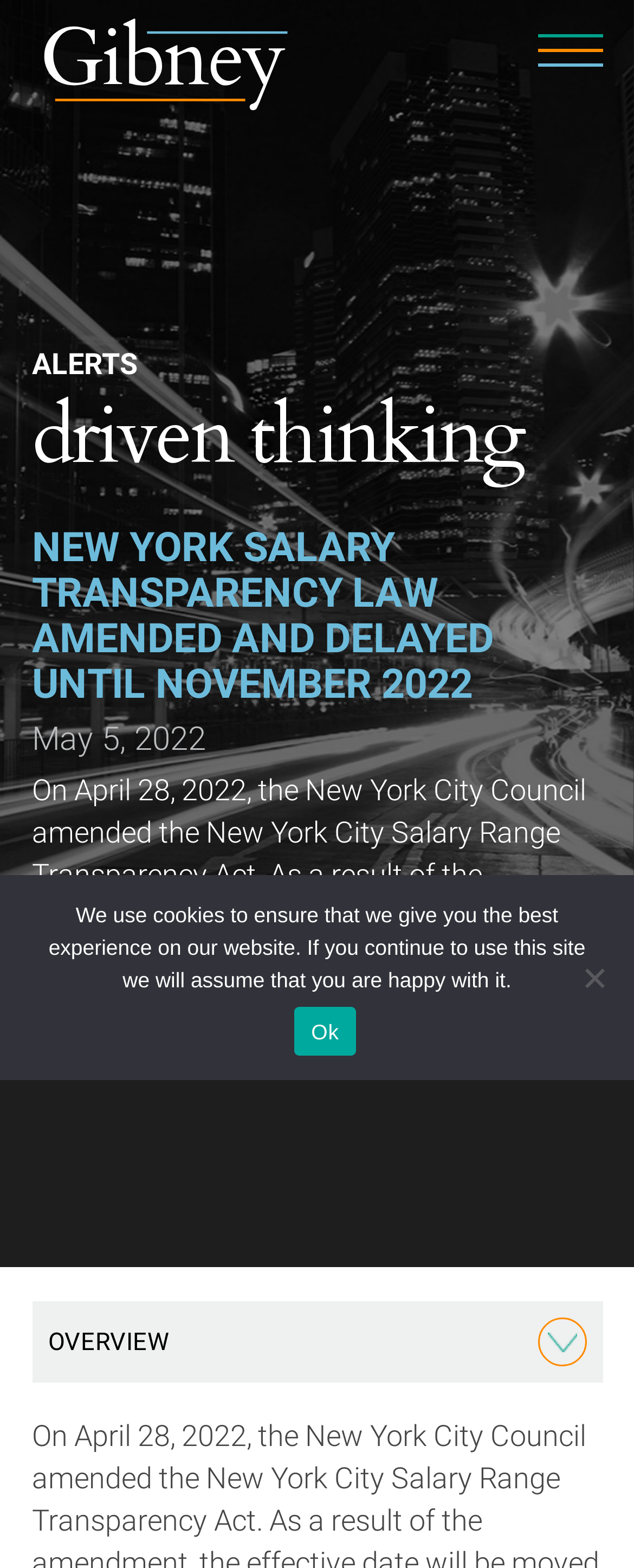What is the primary heading on this webpage?

NEW YORK SALARY TRANSPARENCY LAW AMENDED AND DELAYED UNTIL NOVEMBER 2022